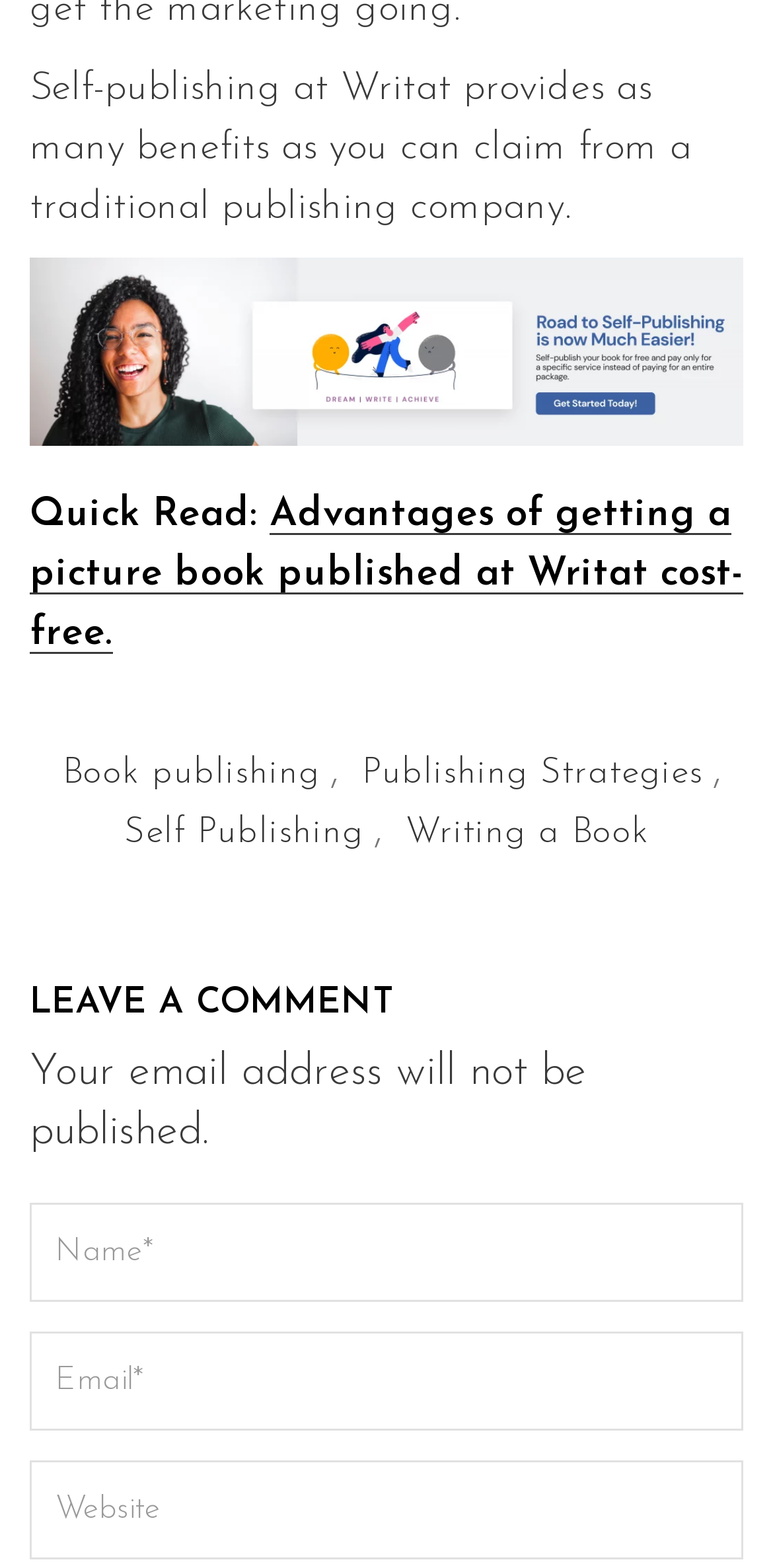Determine the bounding box coordinates of the clickable region to follow the instruction: "Read about the advantages of getting a picture book published at Writat cost-free".

[0.038, 0.316, 0.962, 0.417]